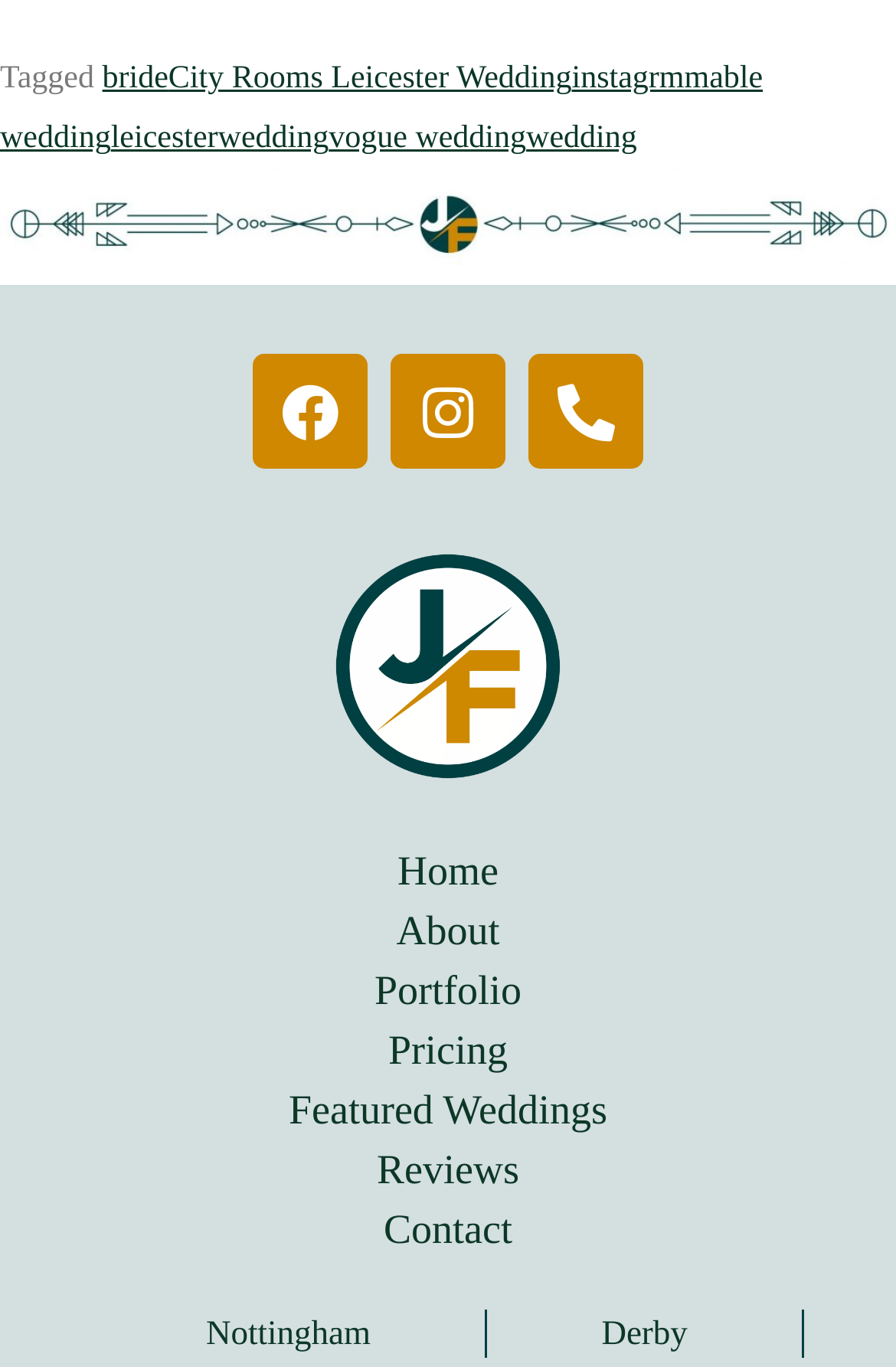Using the format (top-left x, top-left y, bottom-right x, bottom-right y), provide the bounding box coordinates for the described UI element. All values should be floating point numbers between 0 and 1: Nottingham

[0.103, 0.954, 0.541, 0.998]